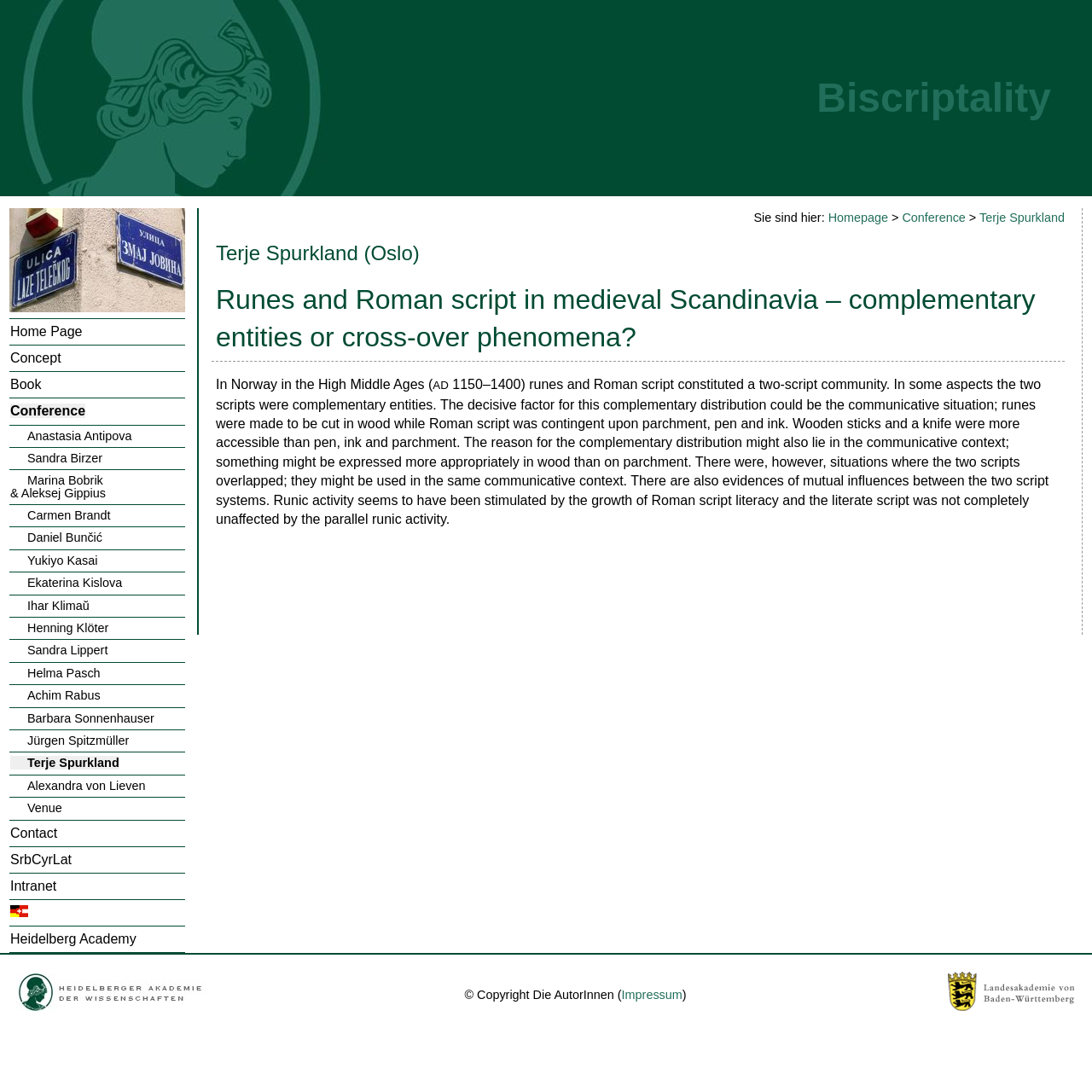Please specify the bounding box coordinates of the region to click in order to perform the following instruction: "contact the author Terje Spurkland".

[0.009, 0.692, 0.109, 0.705]